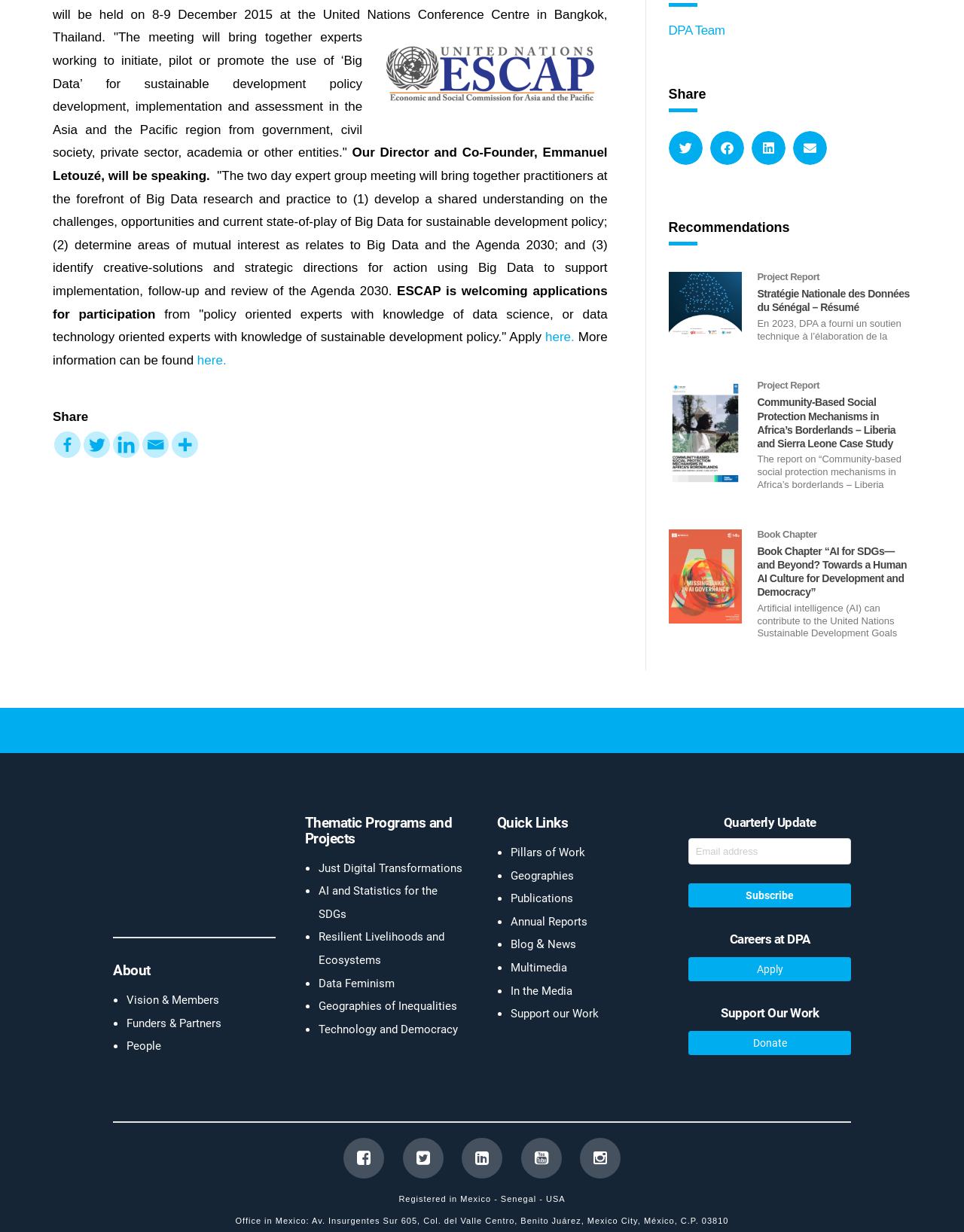Given the element description parent_node: Project Report, identify the bounding box coordinates for the UI element on the webpage screenshot. The format should be (top-left x, top-left y, bottom-right x, bottom-right y), with values between 0 and 1.

[0.693, 0.221, 0.945, 0.278]